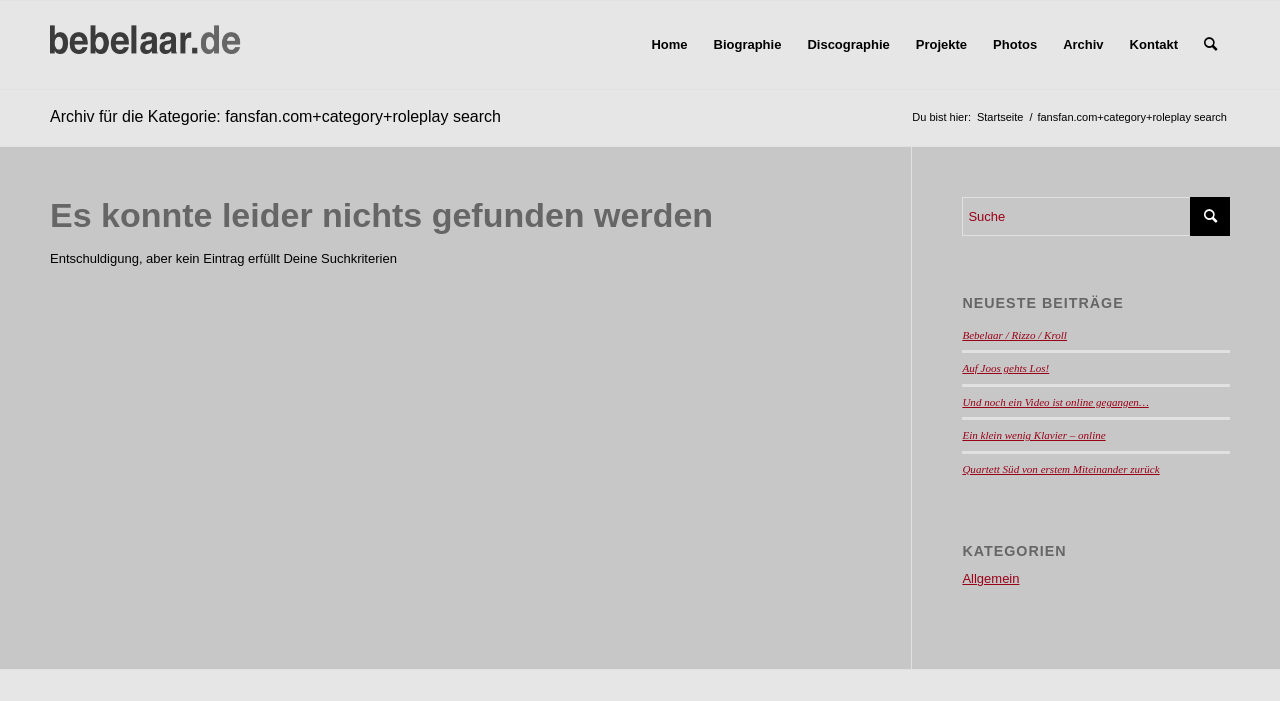Can you find the bounding box coordinates for the element that needs to be clicked to execute this instruction: "click on the Home menu item"? The coordinates should be given as four float numbers between 0 and 1, i.e., [left, top, right, bottom].

[0.499, 0.001, 0.547, 0.127]